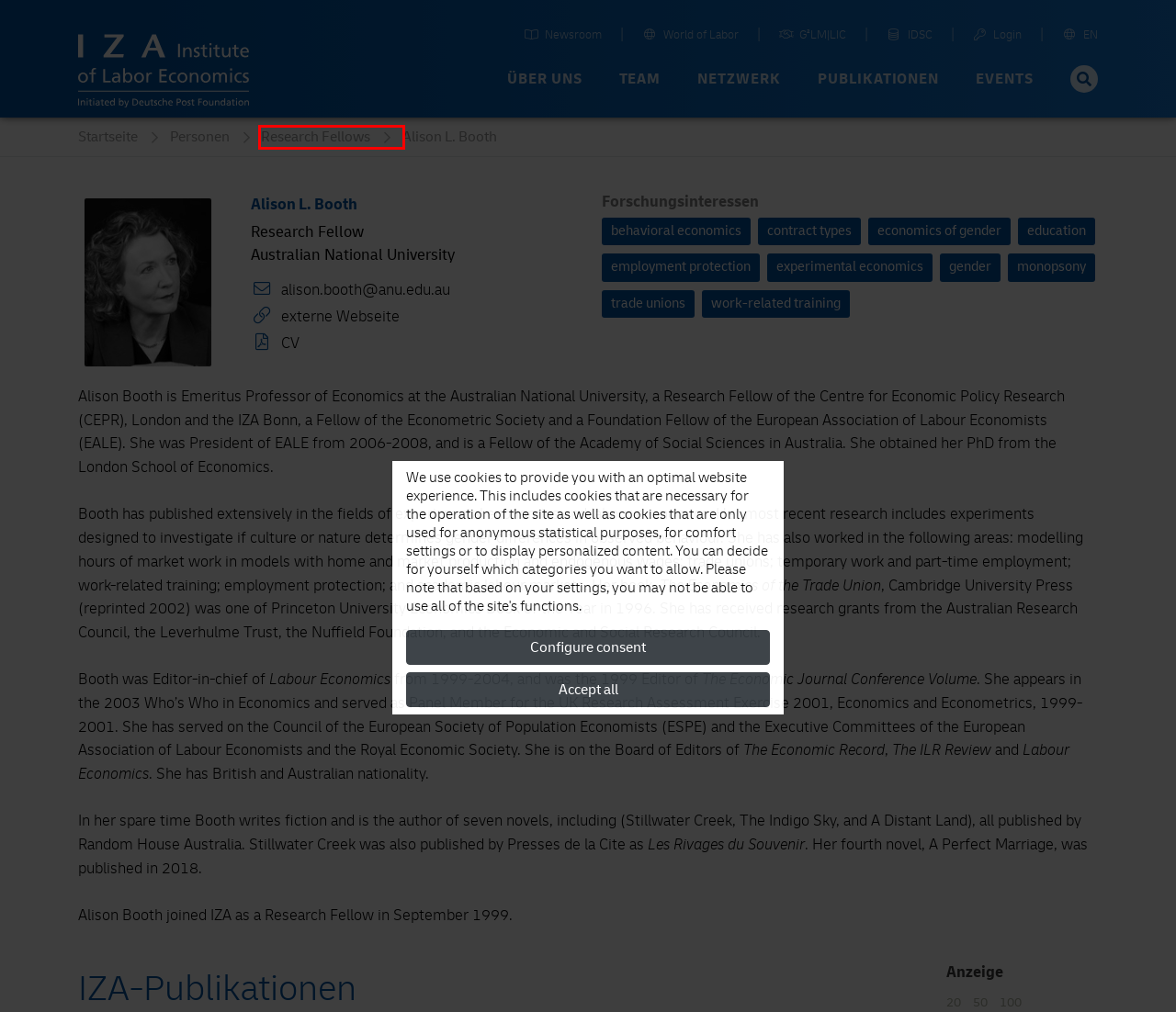You have a screenshot of a webpage with a red bounding box highlighting a UI element. Your task is to select the best webpage description that corresponds to the new webpage after clicking the element. Here are the descriptions:
A. Research Fellows |
                        IZA - Institute of Labor Economics
B. Professor Alison Booth | College of Business and Economics
C. Home │ G²LM│LIC
D. IZA Newsroom – IZA – Institute of Labor Economics
E. IDSC |
                        IZA - Institute of Labor Economics
F. IZA Members - Personal Login
G. IZA |
        
        IZA - Institute of Labor Economics
H. IZA World of Labor - Home

A